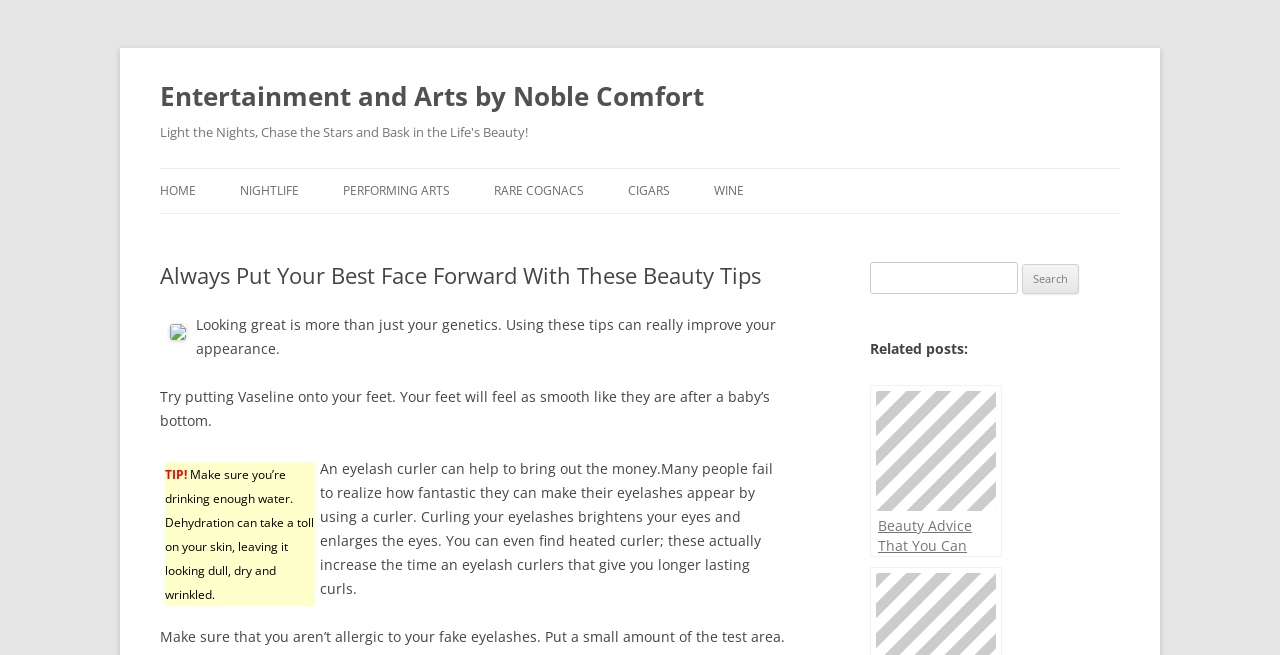Provide an in-depth description of the elements and layout of the webpage.

The webpage is about beauty tips and advice, with a focus on entertainment and arts. At the top, there is a heading that reads "Entertainment and Arts by Noble Comfort" with a link to the same title. Below this, there is a larger heading that says "Light the Nights, Chase the Stars and Bask in the Life's Beauty!".

On the top-left side, there are several links to different categories, including "HOME", "NIGHTLIFE", "PERFORMING ARTS", "RARE COGNACS", "CIGARS", and "WINE". 

The main content of the webpage is divided into sections. The first section has a heading that reads "Always Put Your Best Face Forward With These Beauty Tips". Below this, there is a brief introduction to the importance of looking great, followed by several beauty tips. The tips include using Vaseline on your feet, drinking enough water, and using an eyelash curler. Each tip is presented in a separate paragraph.

On the right side of the webpage, there is a search bar with a label that says "Search for:". Users can enter their search queries in the textbox and click the "Search" button.

Below the search bar, there is a section titled "Related posts:" with a link to an article called "Beauty Advice That You Can Actually Use". This link is accompanied by a small image.

Throughout the webpage, there are several images, including a small icon next to the "WINE" link and an image accompanying the "Beauty Advice That You Can Actually Use" link.